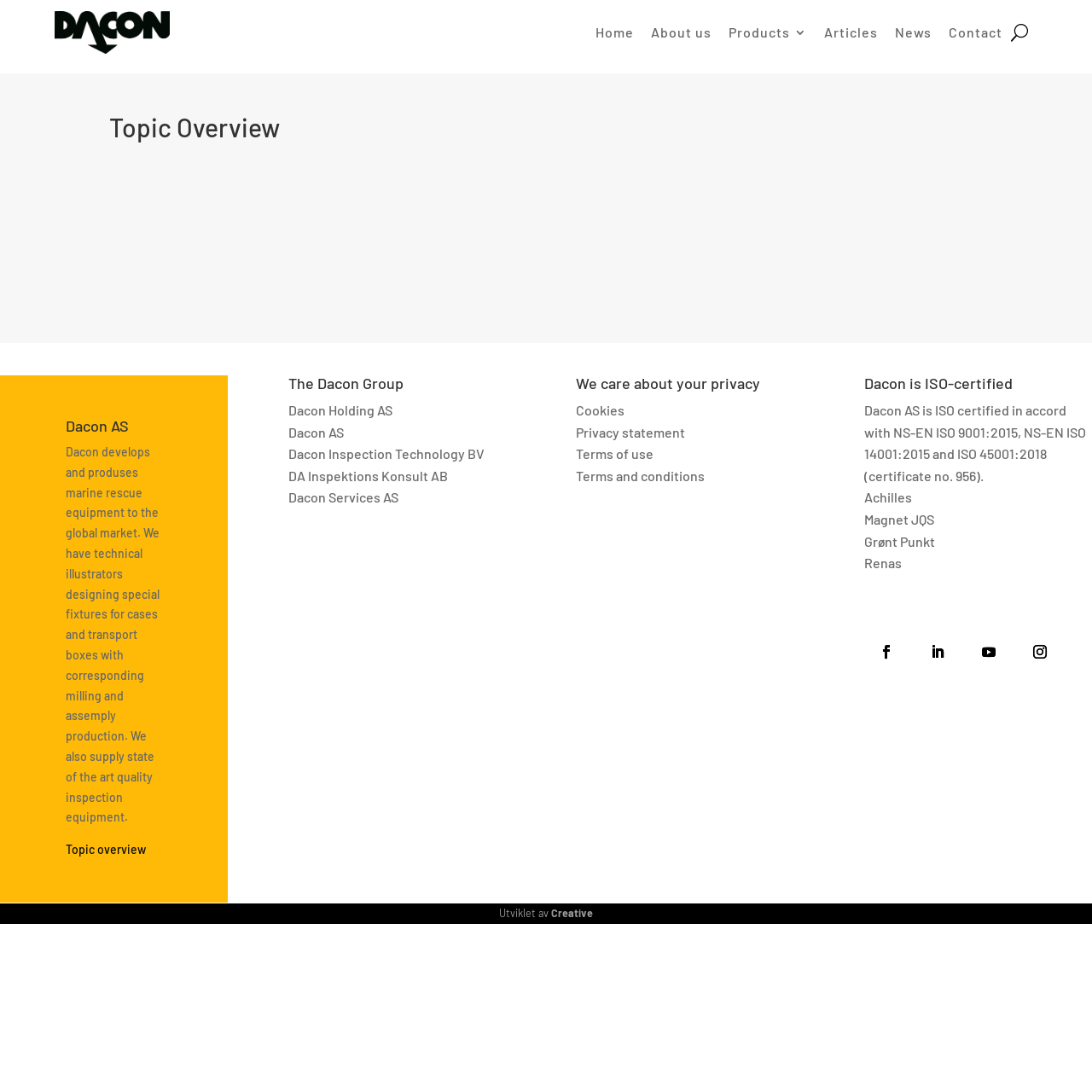Observe the image and answer the following question in detail: What is the certification that Dacon AS has?

The link element with the text 'Dacon AS is ISO certified in accord with NS-EN ISO 9001:2015, NS-EN ISO 14001:2015 and ISO 45001:2018 (certificate no. 956).' indicates that Dacon AS has these three certifications.